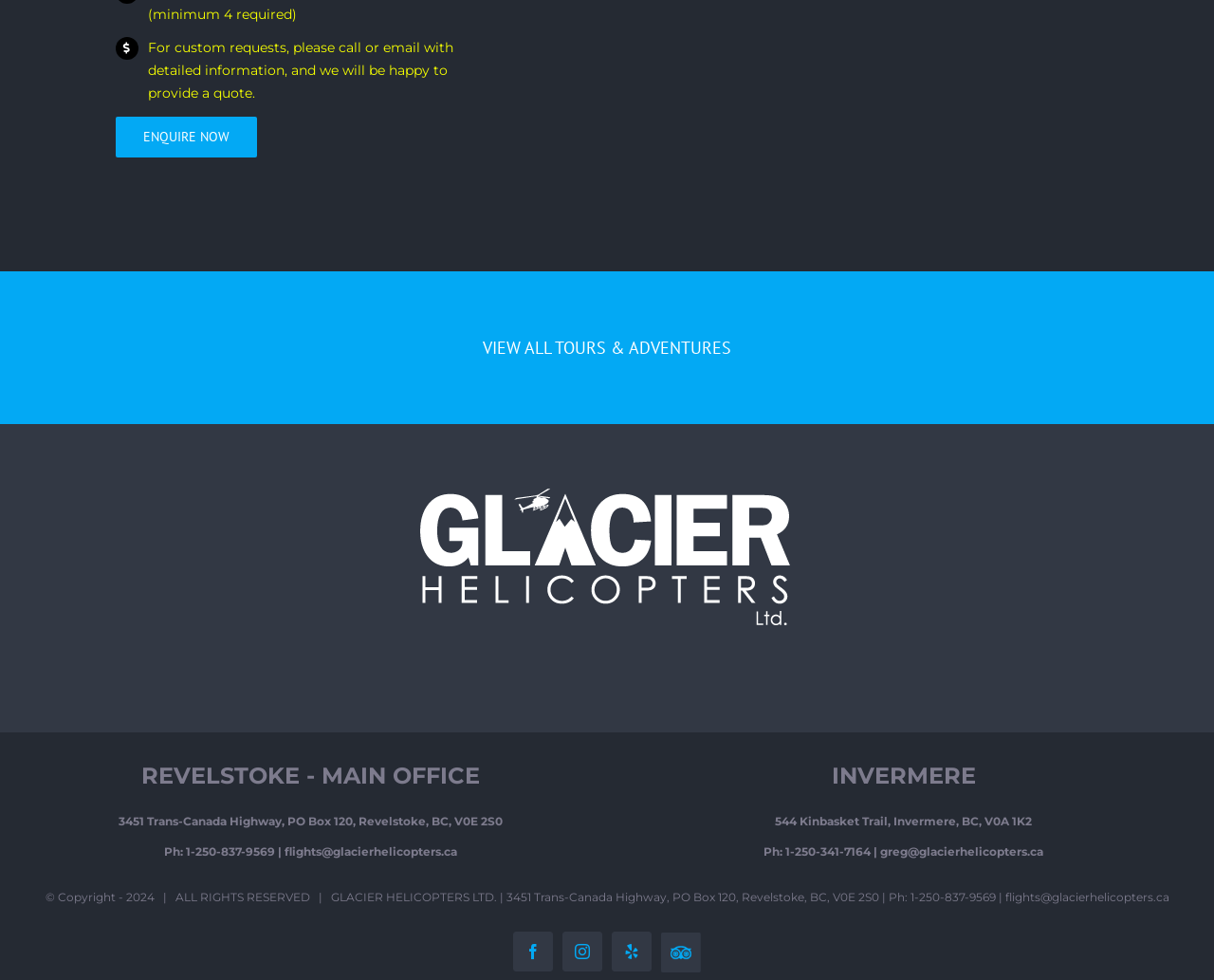Please determine the bounding box coordinates of the element to click in order to execute the following instruction: "Email Revelstoke office". The coordinates should be four float numbers between 0 and 1, specified as [left, top, right, bottom].

[0.234, 0.861, 0.377, 0.876]